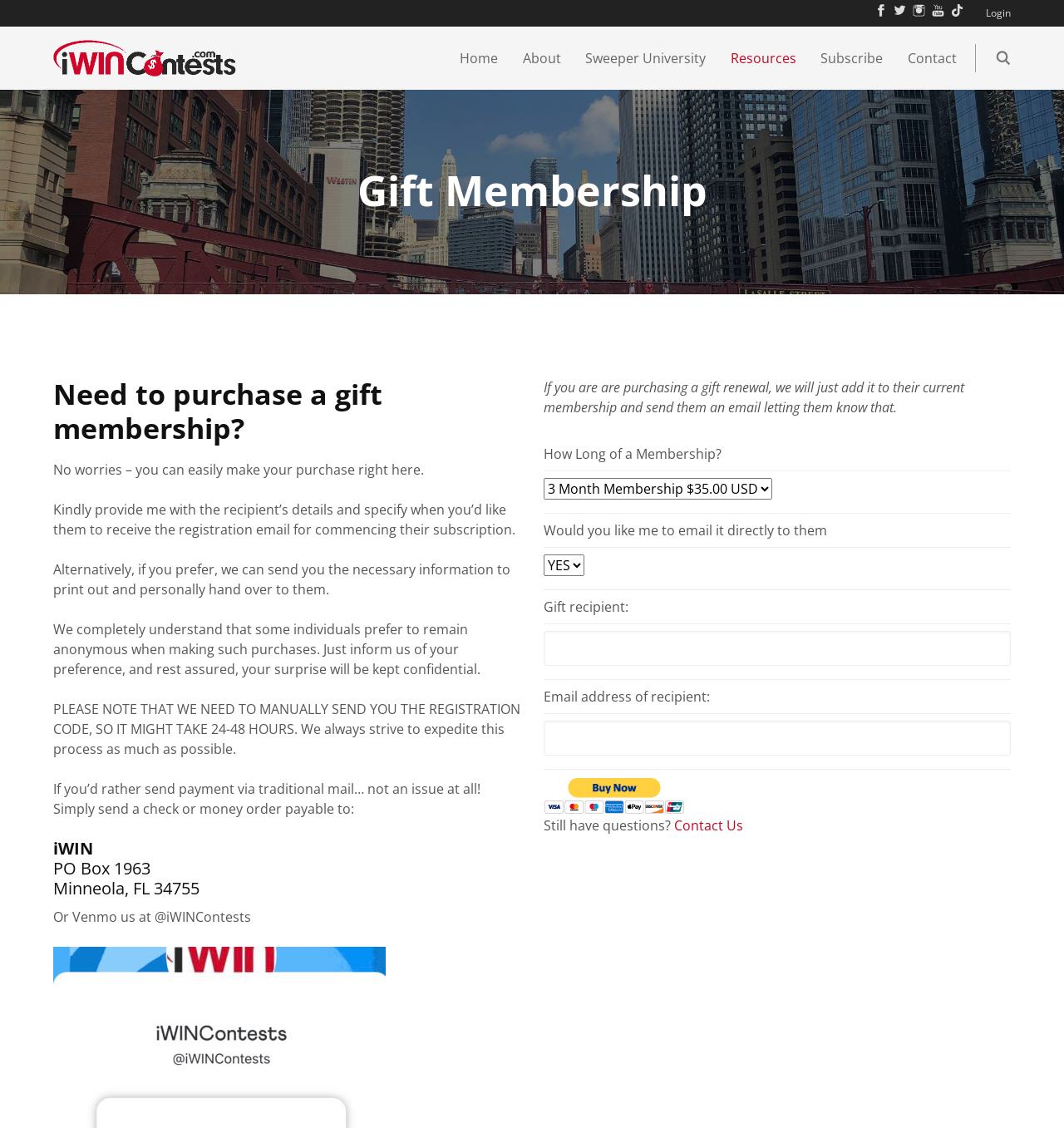What is the purpose of this webpage?
Please use the image to deliver a detailed and complete answer.

Based on the webpage content, it appears that the purpose of this webpage is to allow users to purchase a gift membership or subscription for someone else. The webpage provides instructions and a form to fill out to complete the purchase.